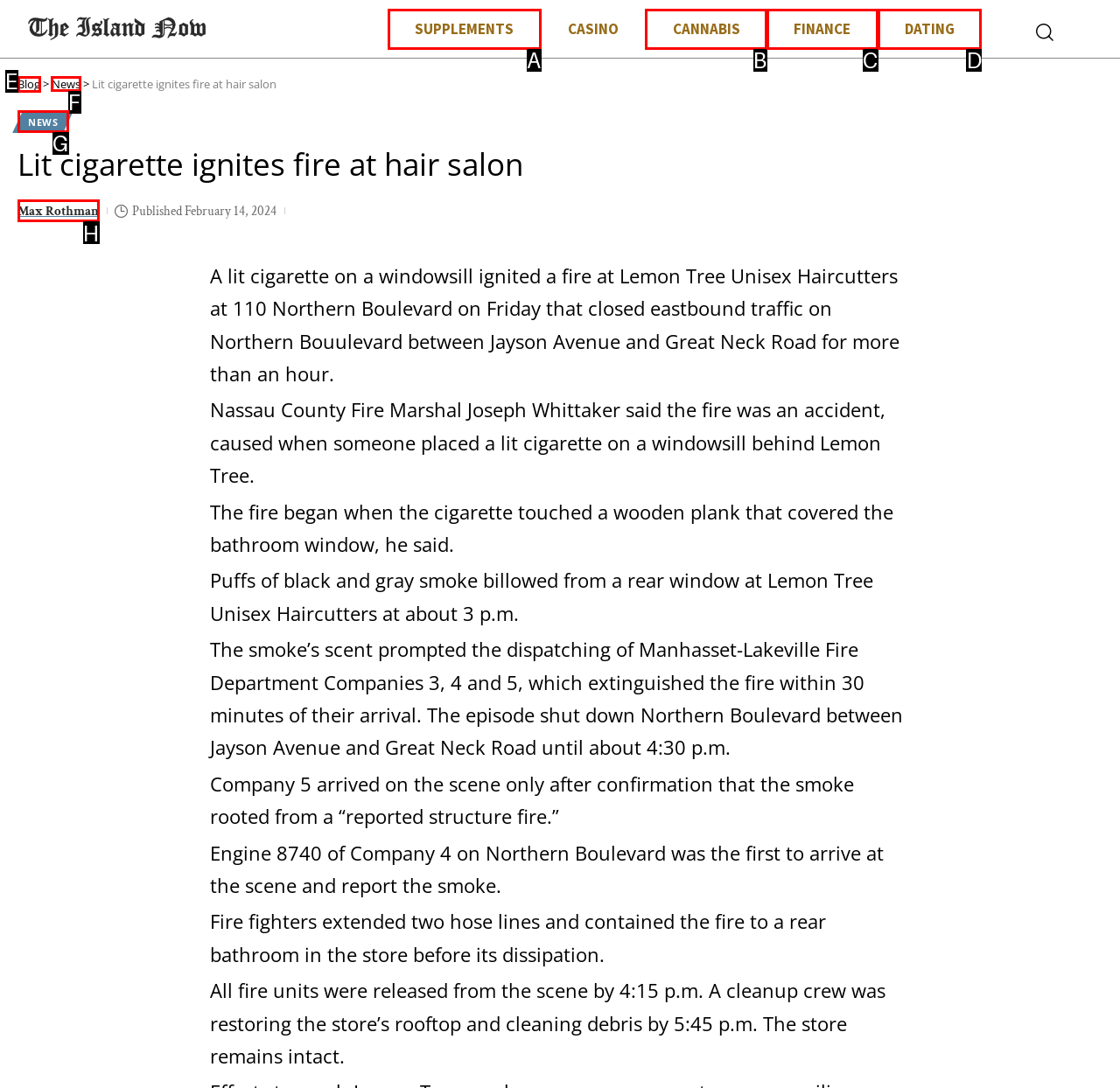Select the appropriate HTML element to click for the following task: Click on the 'NEWS' link
Answer with the letter of the selected option from the given choices directly.

F